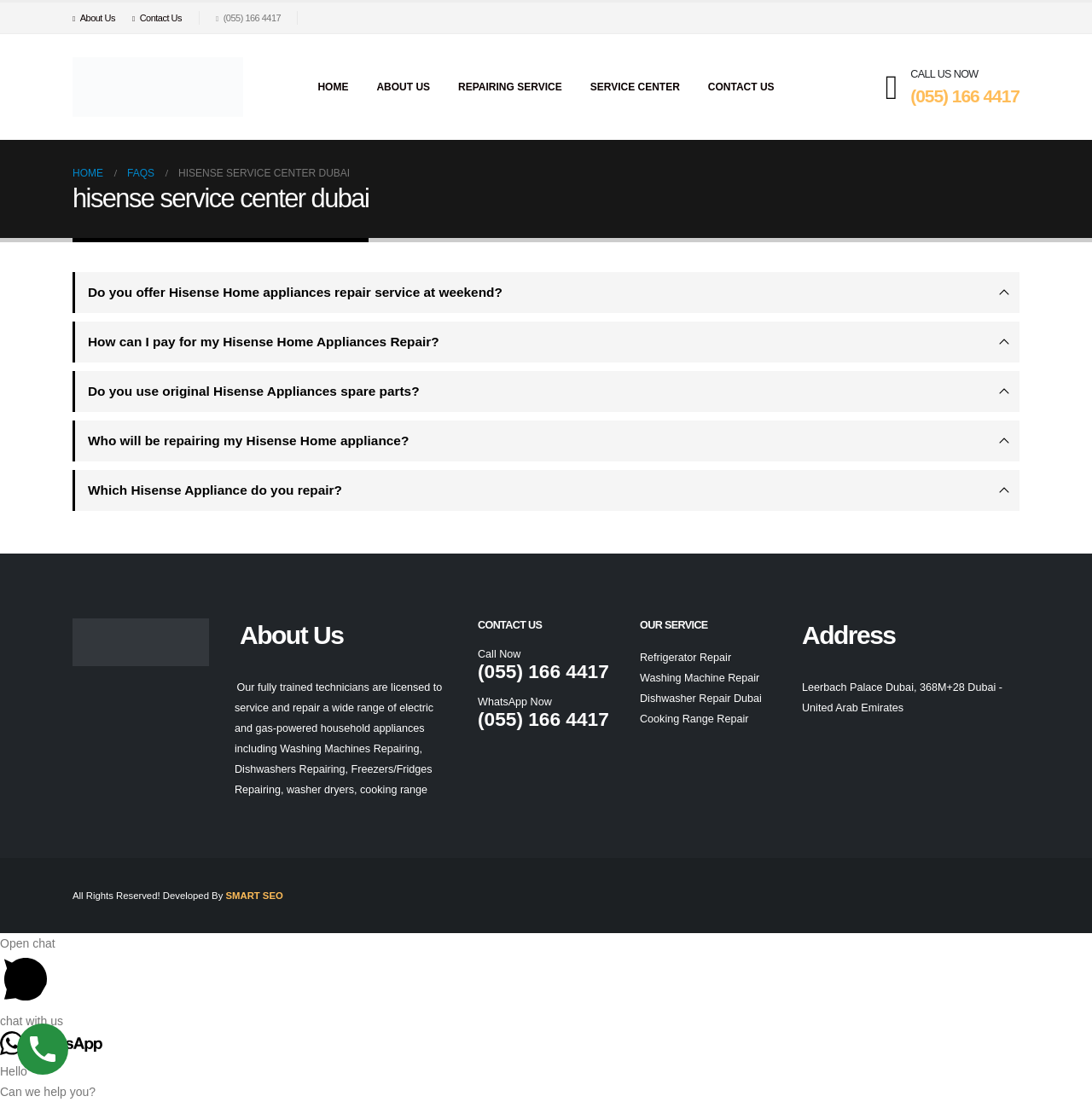Identify the bounding box coordinates of the element that should be clicked to fulfill this task: "WhatsApp Now". The coordinates should be provided as four float numbers between 0 and 1, i.e., [left, top, right, bottom].

[0.438, 0.631, 0.505, 0.642]